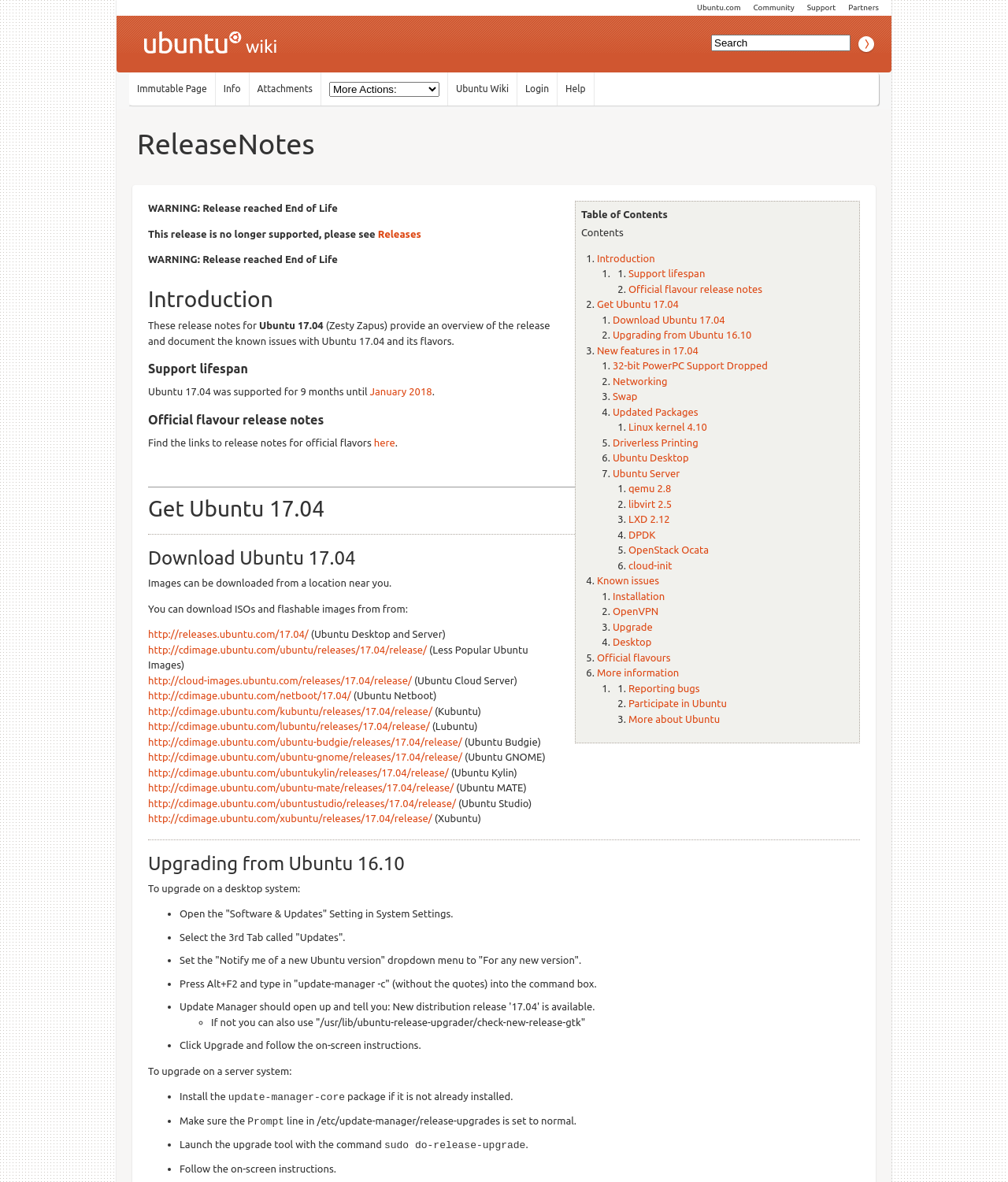Mark the bounding box of the element that matches the following description: "OpenStack Ocata".

[0.623, 0.46, 0.703, 0.47]